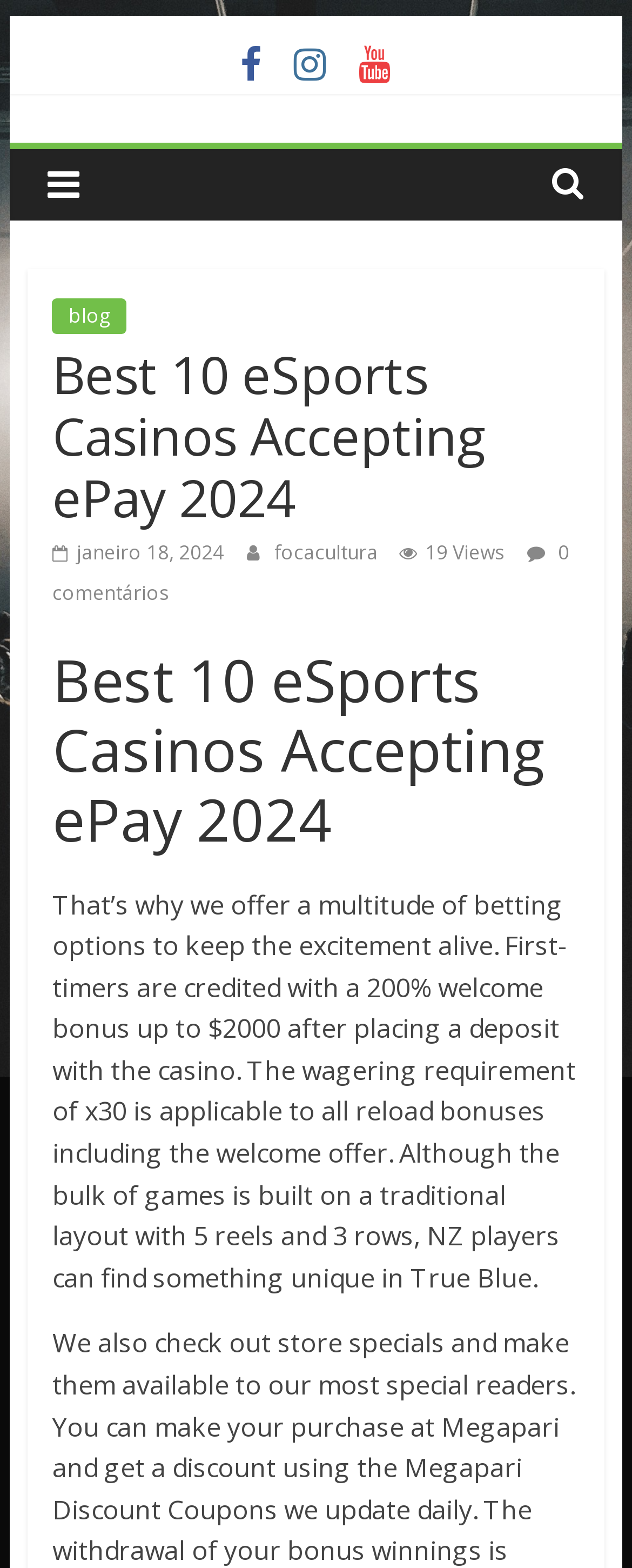Using the description: "focacultura", identify the bounding box of the corresponding UI element in the screenshot.

[0.434, 0.343, 0.606, 0.361]